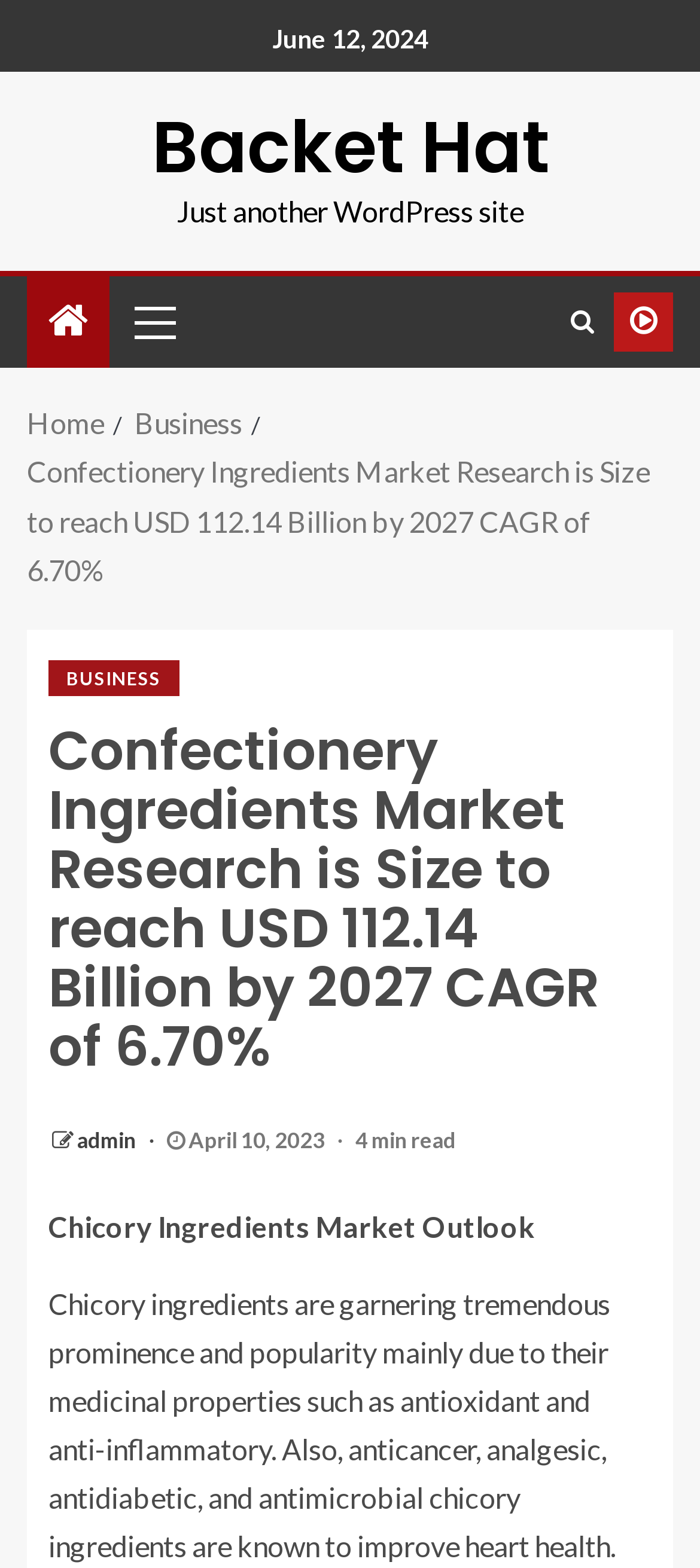Locate the bounding box coordinates of the item that should be clicked to fulfill the instruction: "go to home page".

[0.038, 0.259, 0.149, 0.281]